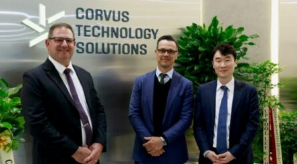Respond with a single word or phrase to the following question:
How many professionals are in the image?

Three